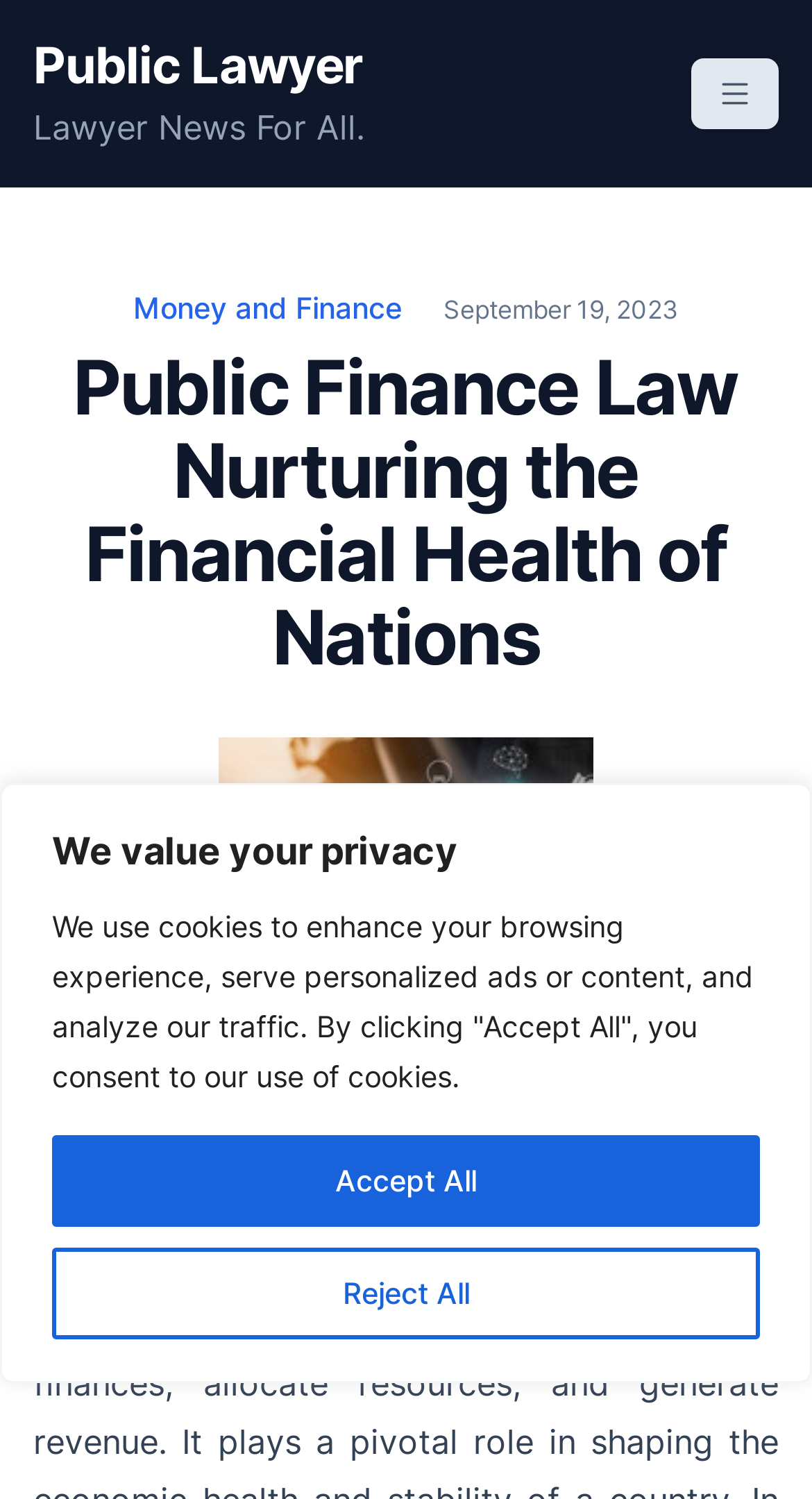When was the article published?
Please use the image to provide an in-depth answer to the question.

I found the publication date of the article by looking at the links in the header section. One of the links is 'September 19, 2023', which suggests that the article was published on this date.